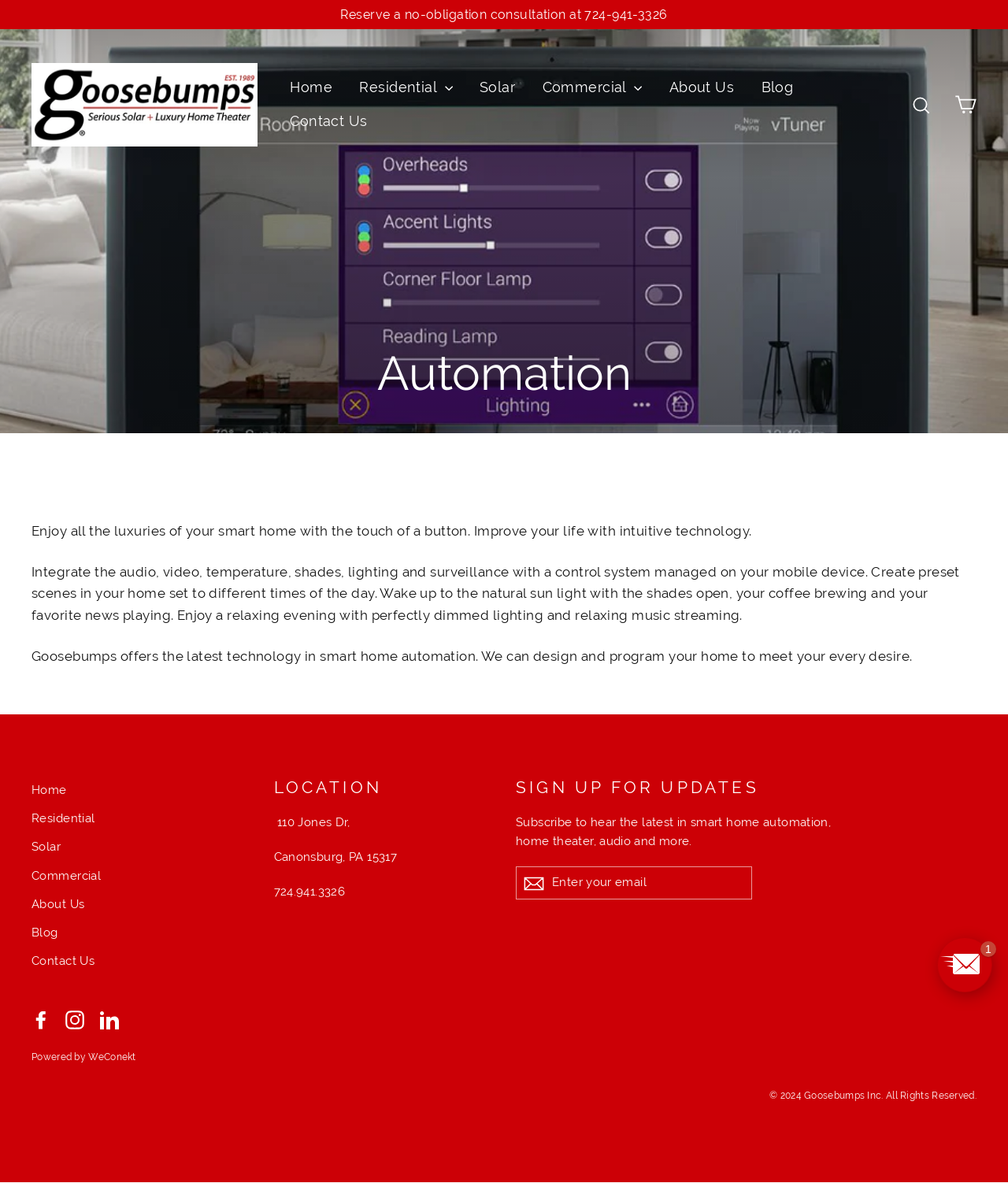Locate the UI element described by Blog in the provided webpage screenshot. Return the bounding box coordinates in the format (top-left x, top-left y, bottom-right x, bottom-right y), ensuring all values are between 0 and 1.

[0.743, 0.059, 0.799, 0.089]